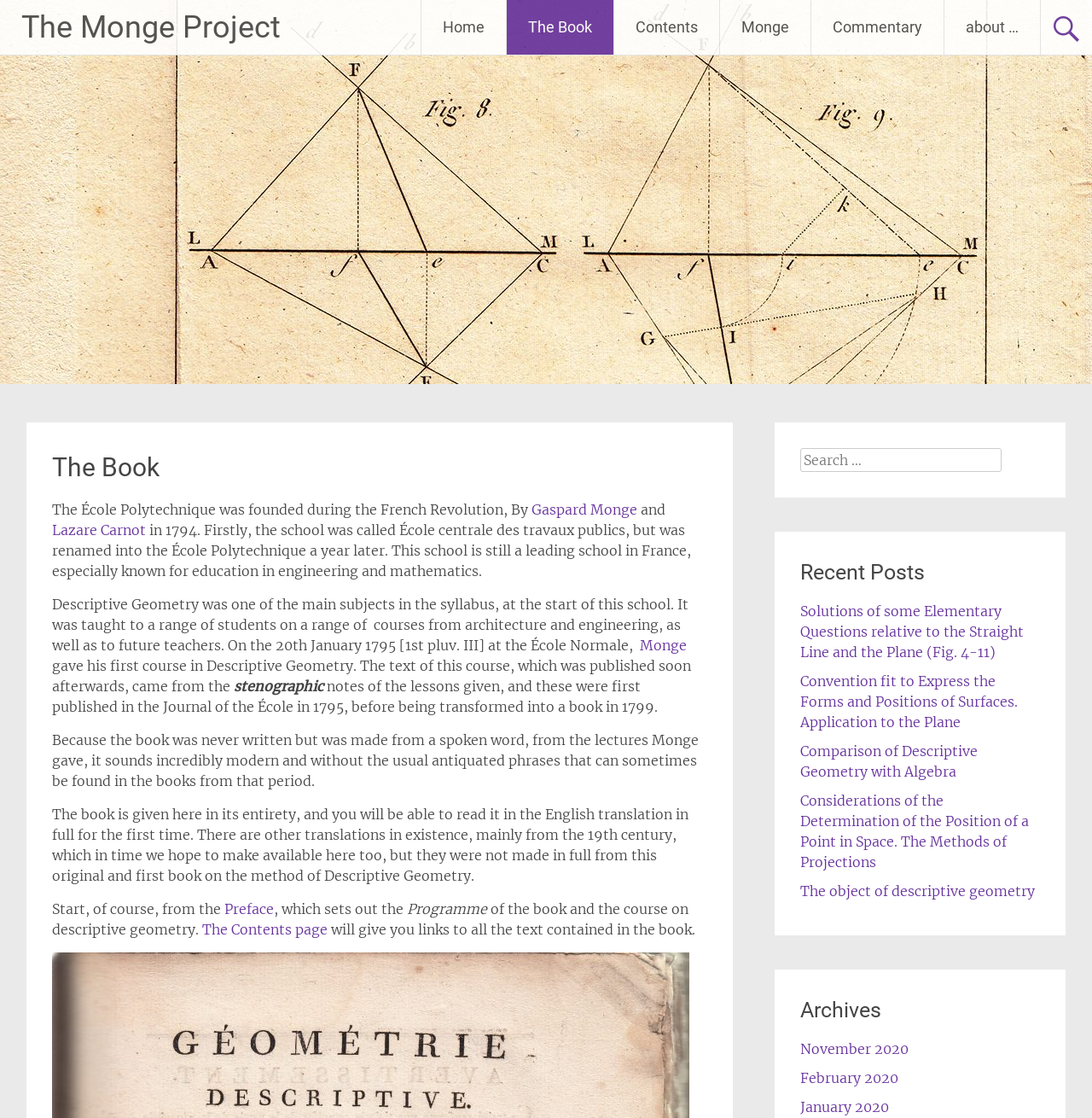Locate the bounding box coordinates of the area where you should click to accomplish the instruction: "Click on the 'Home' link".

[0.386, 0.0, 0.463, 0.049]